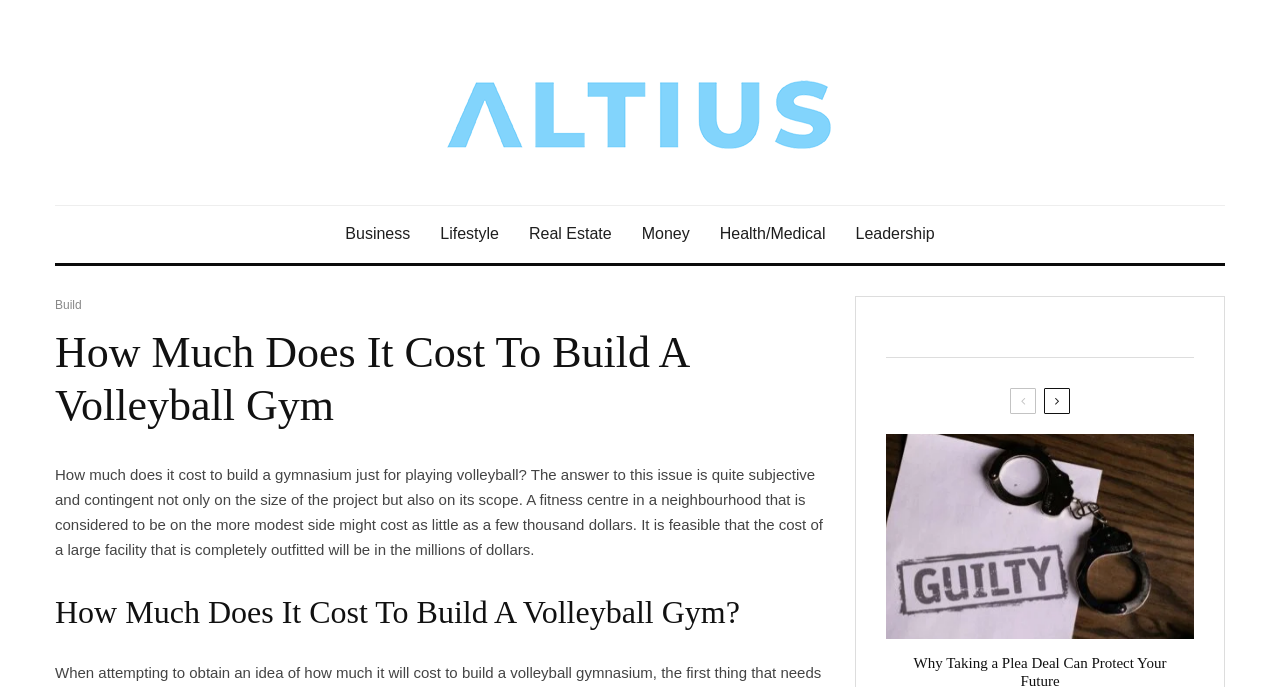Answer the following query concisely with a single word or phrase:
What is the main topic of discussion on this webpage?

building a volleyball gym